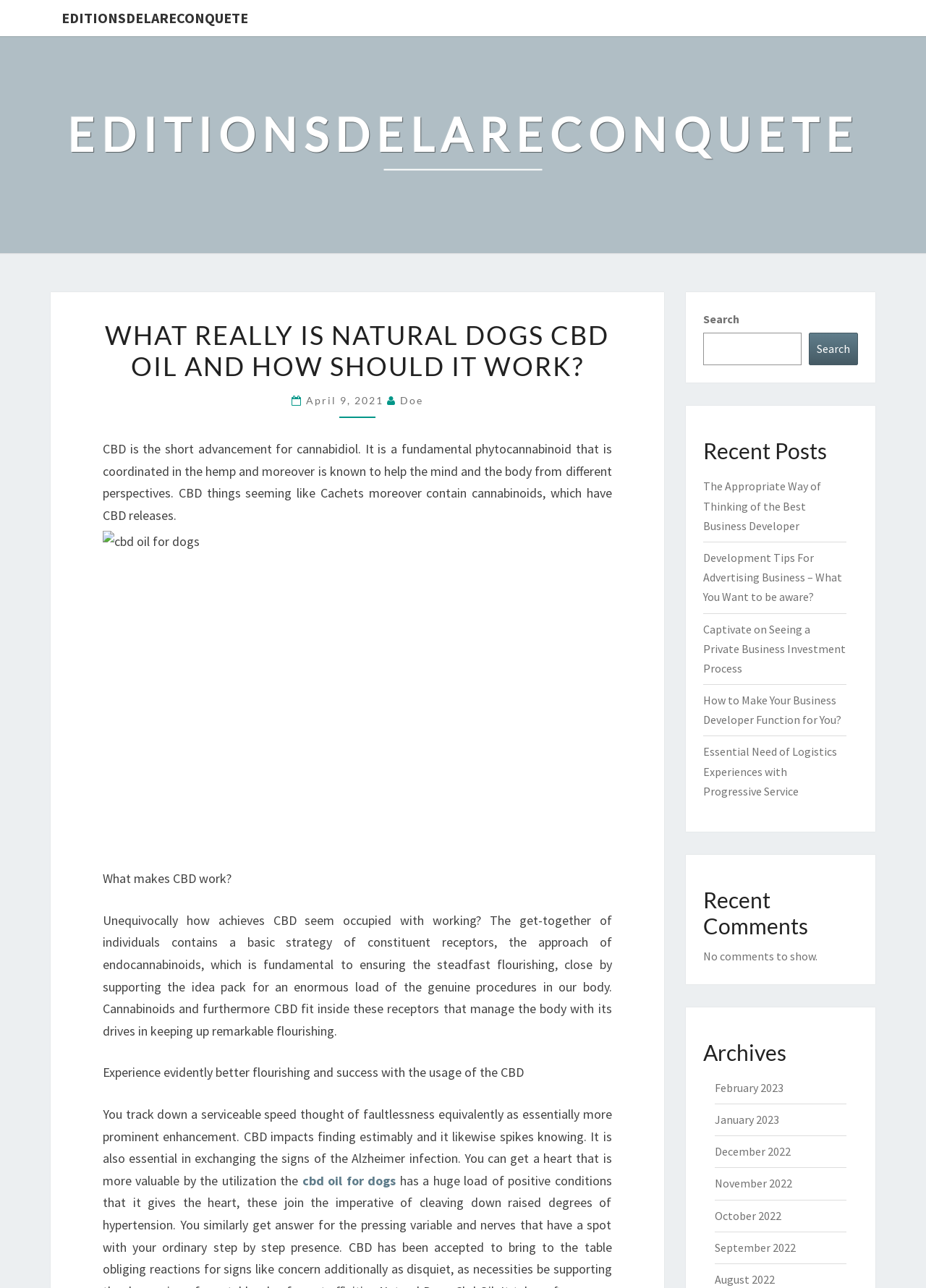Are there any comments on this article?
Using the visual information from the image, give a one-word or short-phrase answer.

No